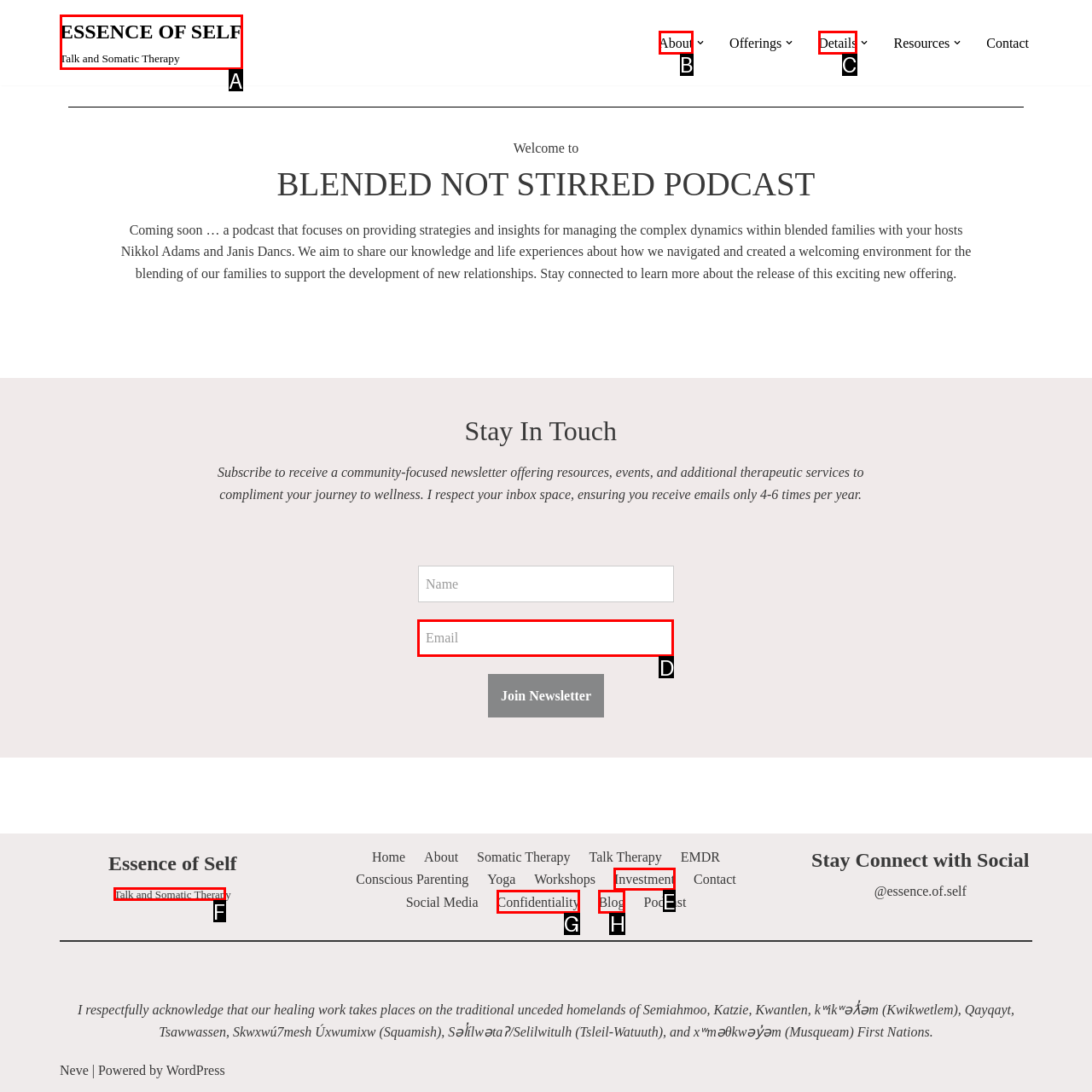For the instruction: Visit the 'ESSENCE OF SELF Talk and Somatic Therapy' page, which HTML element should be clicked?
Respond with the letter of the appropriate option from the choices given.

A